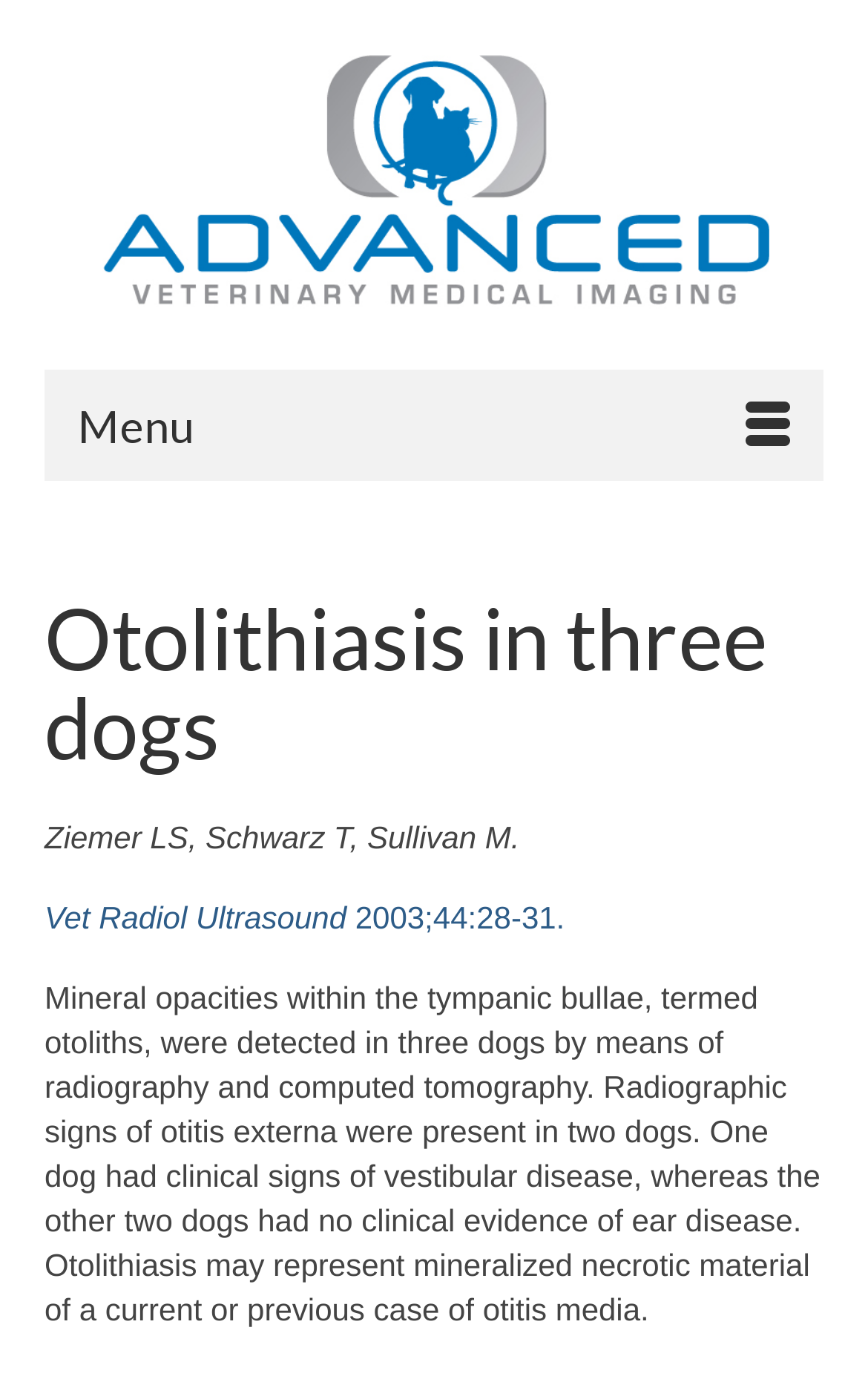Extract the bounding box coordinates for the described element: "Menu". The coordinates should be represented as four float numbers between 0 and 1: [left, top, right, bottom].

[0.051, 0.268, 0.949, 0.349]